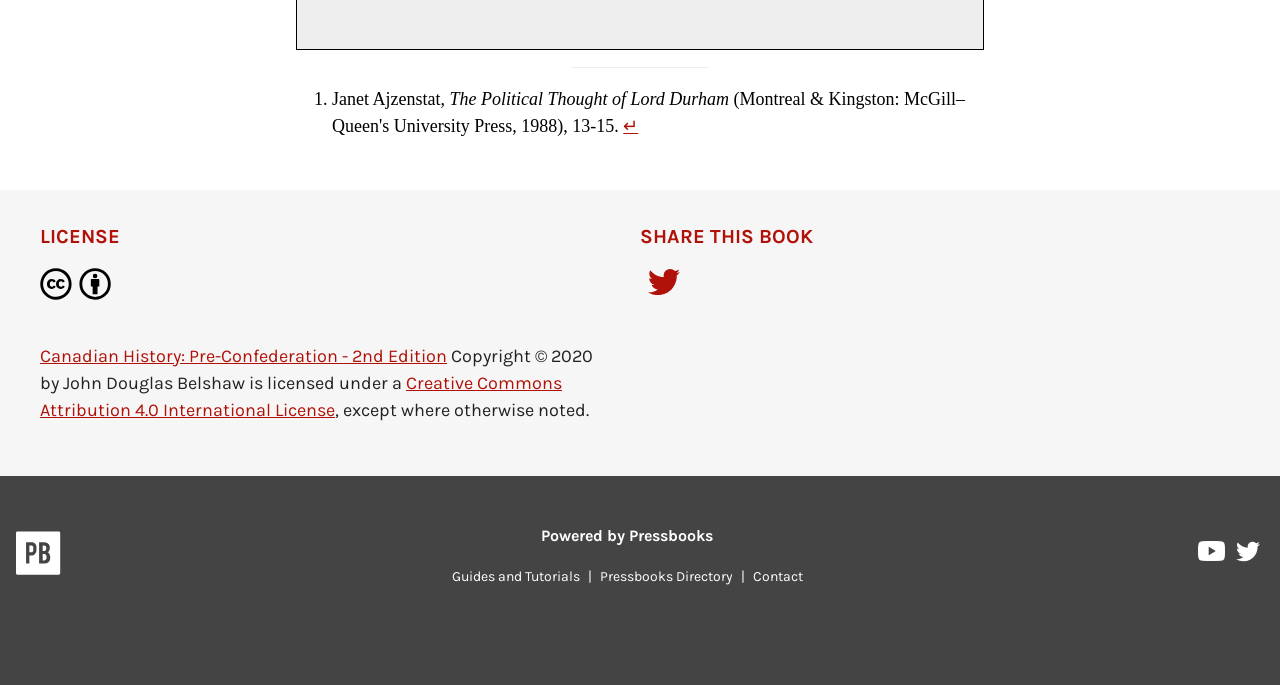Consider the image and give a detailed and elaborate answer to the question: 
What is the name of the book?

I found the answer by looking at the link element with the text 'Canadian History: Pre-Confederation - 2nd Edition' which is located at the top of the page, indicating that it is the title of the book.